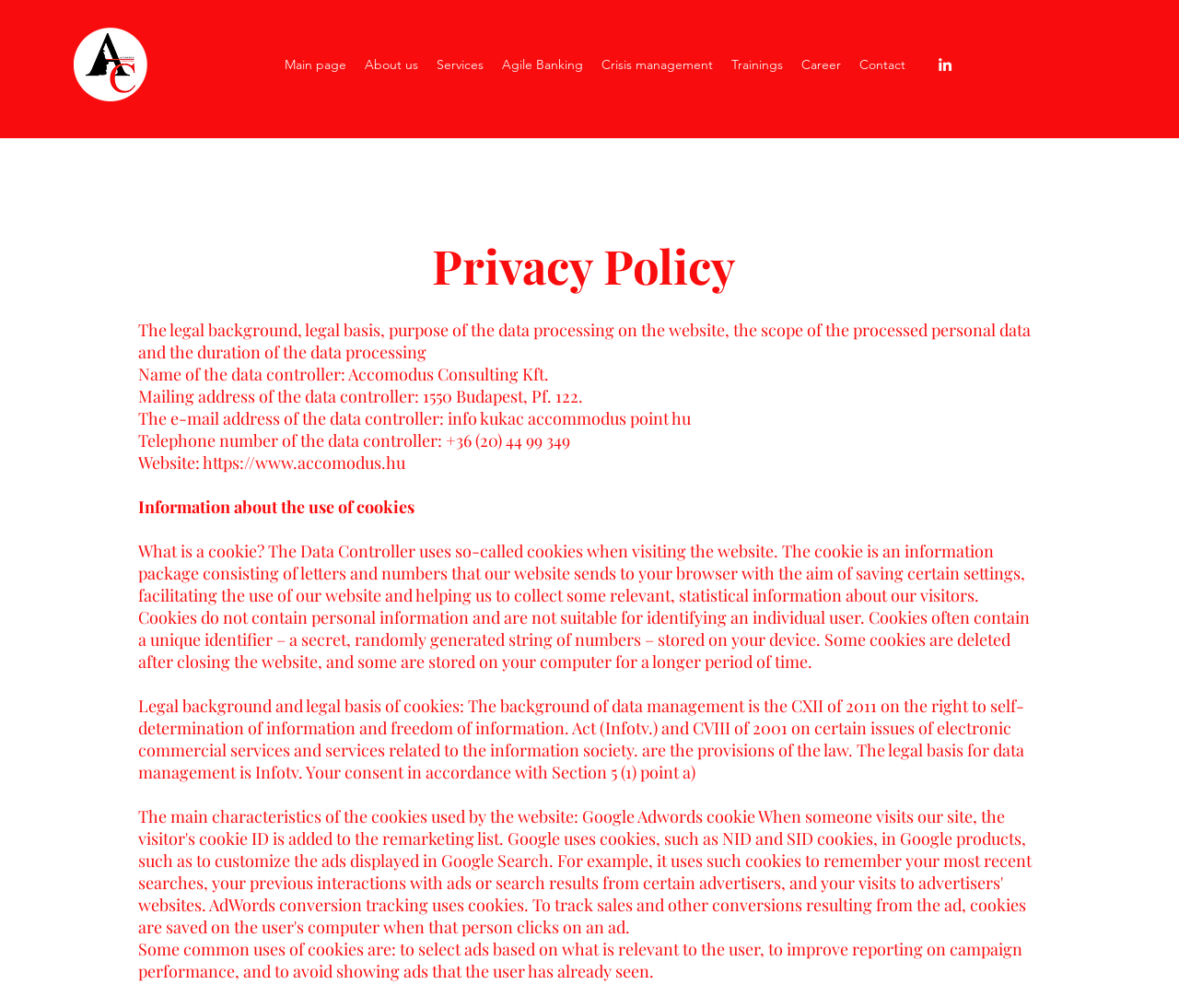Determine the bounding box coordinates of the section I need to click to execute the following instruction: "Visit the website https://www.accomodus.hu". Provide the coordinates as four float numbers between 0 and 1, i.e., [left, top, right, bottom].

[0.172, 0.448, 0.344, 0.47]